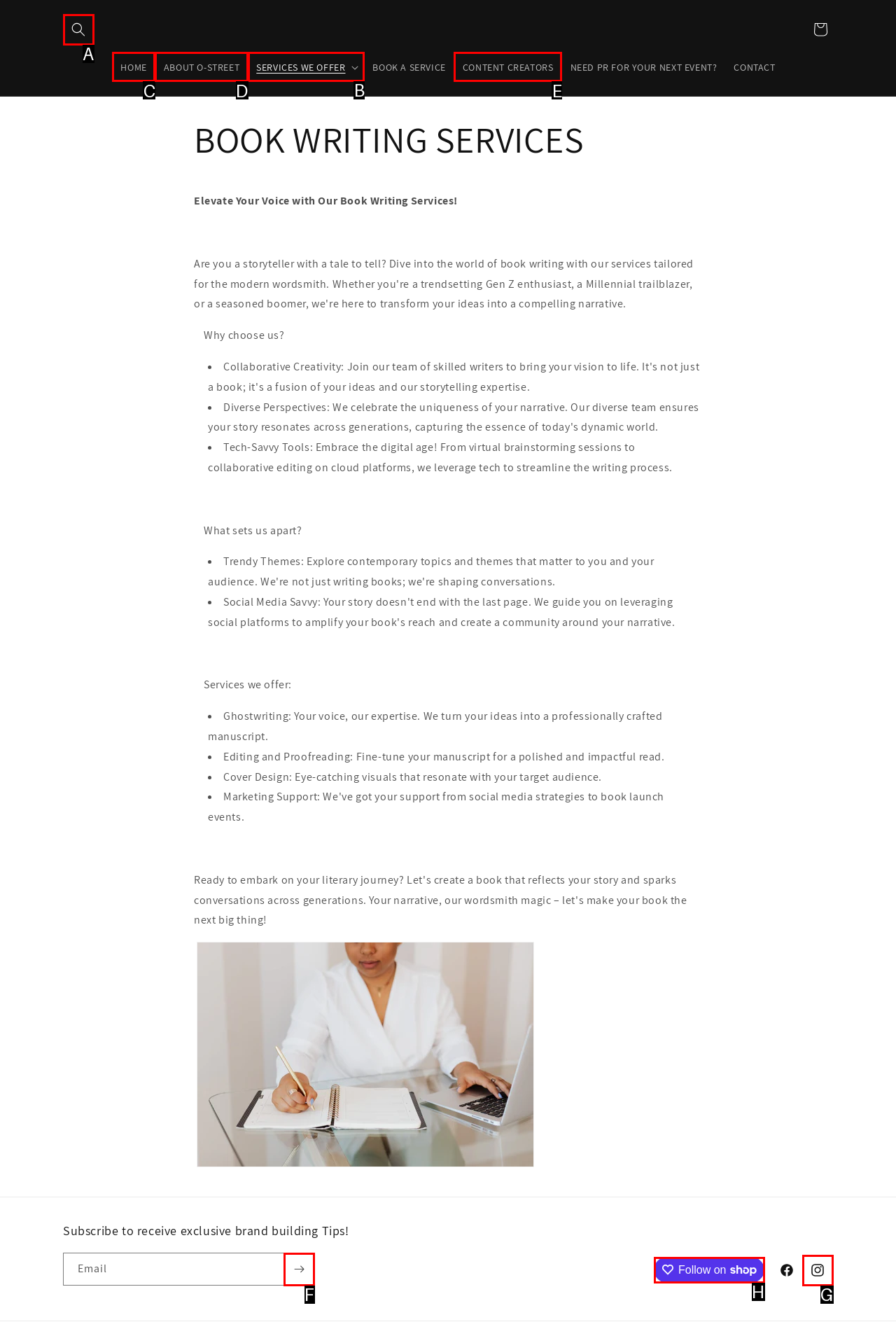Decide which UI element to click to accomplish the task: Click SERVICES WE OFFER
Respond with the corresponding option letter.

B